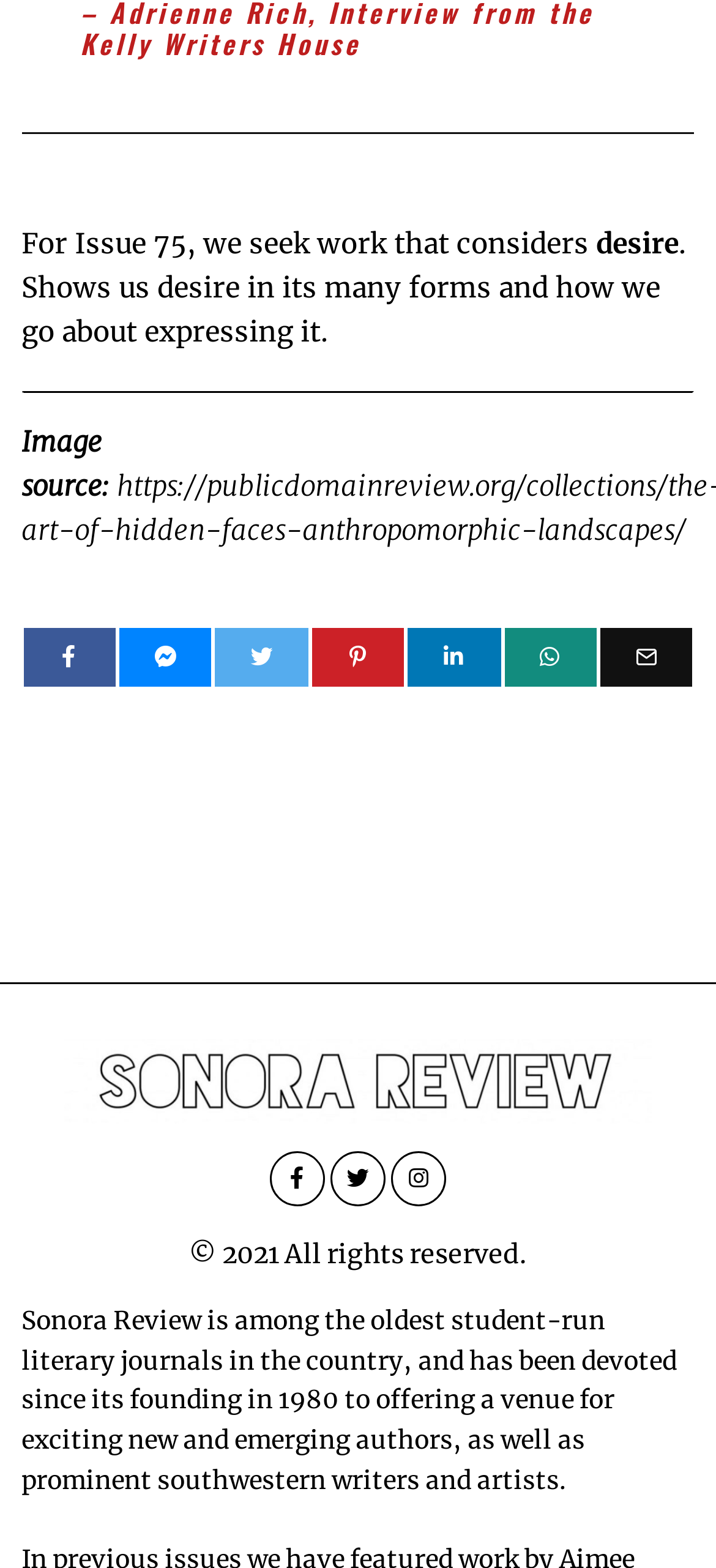What is the name of the literary journal?
Based on the image, please offer an in-depth response to the question.

The name of the literary journal can be found in the text 'Sonora Review is among the oldest student-run literary journals in the country...' which explicitly mentions the name.